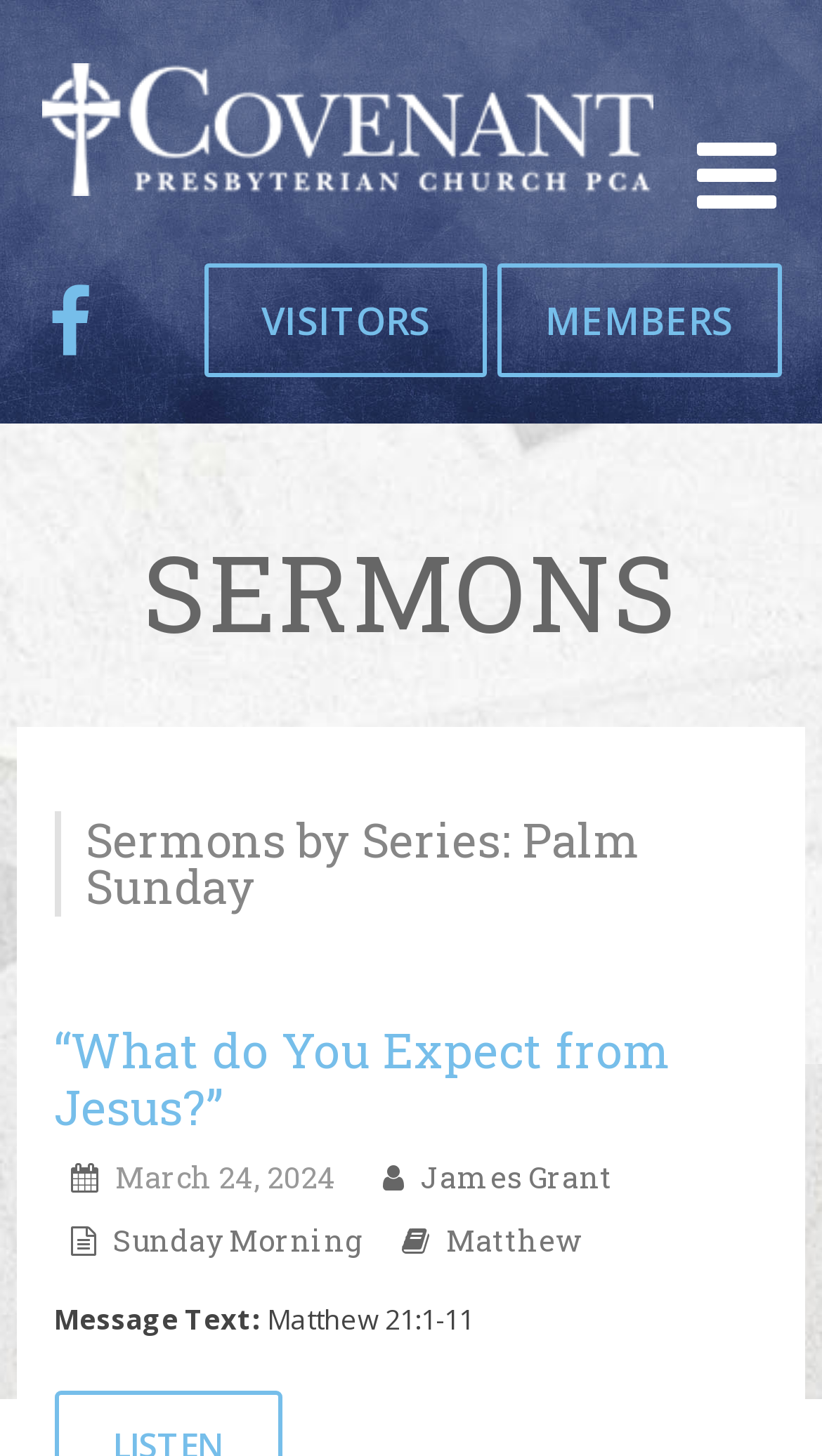What are the two main categories for visitors?
Answer the question with as much detail as you can, using the image as a reference.

By examining the middle section of the webpage, we can see two prominent links, 'VISITORS' and 'MEMBERS', which suggest that the website is catering to these two main categories of visitors.